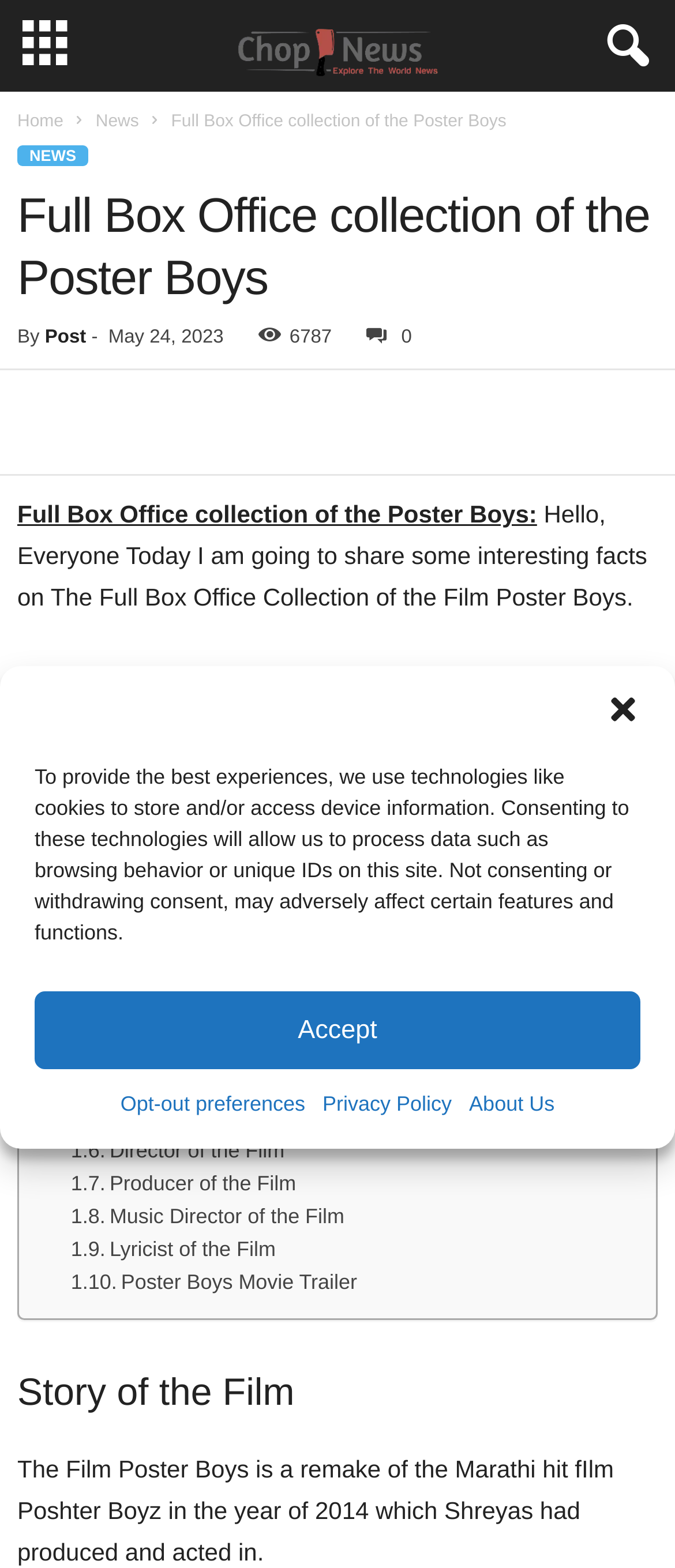Give an extensive and precise description of the webpage.

The webpage is about the full box office collection of the film Poster Boys. At the top, there is a dialog box for managing cookie consent, which includes a close button, a description of the cookie policy, and buttons to accept or opt-out. Below this dialog box, there is a navigation menu with links to "Home", "News", and the title of the webpage "Full Box Office collection of the Poster Boys".

The main content of the webpage is divided into sections. The first section has a heading with the title of the webpage, followed by a brief introduction that says "Hello, Everyone Today I am going to share some interesting facts on The Full Box Office Collection of the Film Poster Boys." Below this introduction, there is a table of contents with links to different sections of the webpage, including "Story of the Film", "Full Box Office Collection of the Film", and others.

To the right of the table of contents, there are two small images. The main content of the webpage is organized into sections, each with a heading and a brief description. The sections include "Story of the Film", which describes the film as a remake of the Marathi hit film Poshter Boyz, and others that provide information about the film's star cast, director, producer, music director, and lyricist.

There are several social media links at the top of the webpage, including Facebook, Twitter, and Instagram. The webpage also has a timestamp indicating when it was posted, which is May 24, 2023.